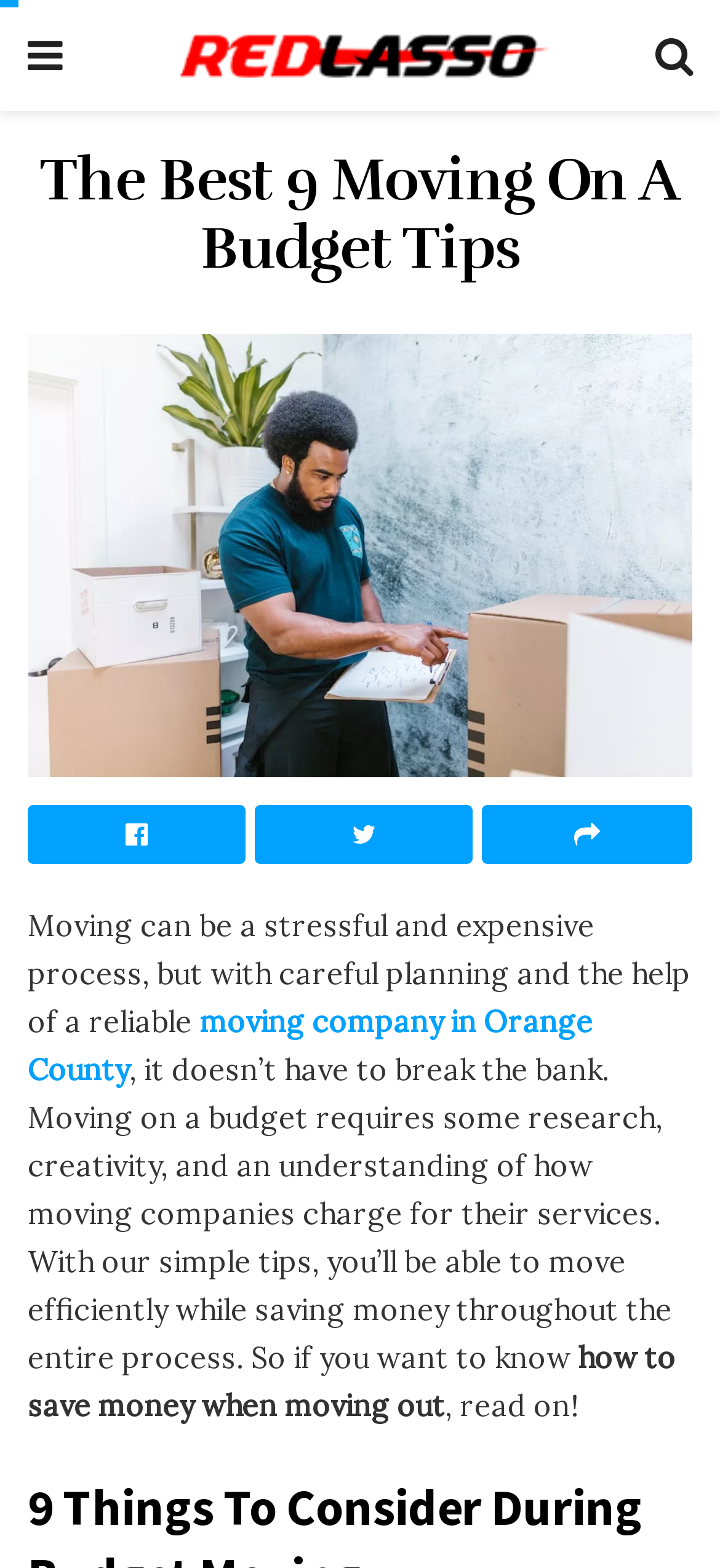Generate a comprehensive description of the webpage content.

The webpage is about providing tips on moving on a budget. At the top left, there is a link with a Facebook icon, and next to it, a link with the website's name "Red Lasso" accompanied by an image of the same name. On the top right, there is a link with a Twitter icon. 

Below these links, there is a heading that reads "The Best 9 Moving On A Budget Tips" which is also a link. This heading is accompanied by an image with the same name. 

Underneath the heading, there is a paragraph of text that explains the challenges of moving and how it can be stressful and expensive. However, it also mentions that with careful planning and the help of a reliable moving company, it doesn't have to be costly. 

The text continues to explain that moving on a budget requires research, creativity, and understanding how moving companies charge for their services. It then introduces the website's simple tips that can help readers move efficiently while saving money. 

There are three links at the bottom of the page, with icons representing email, Pinterest, and LinkedIn, respectively. Finally, there is a sentence that asks readers to continue reading to learn how to save money when moving out, followed by an exclamation mark.